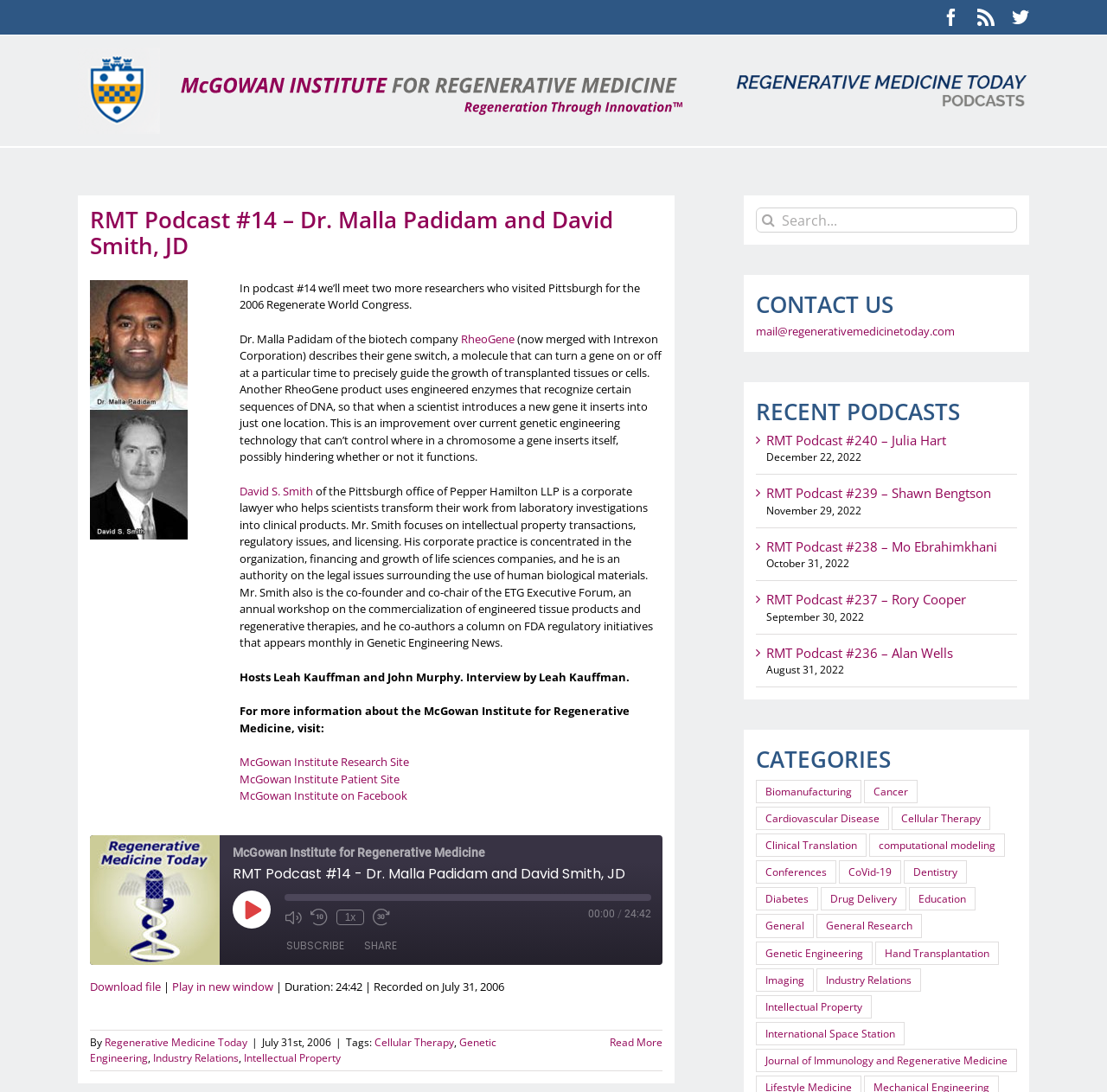Please identify the bounding box coordinates of the clickable area that will fulfill the following instruction: "Subscribe to the RSS feed". The coordinates should be in the format of four float numbers between 0 and 1, i.e., [left, top, right, bottom].

[0.251, 0.857, 0.319, 0.876]